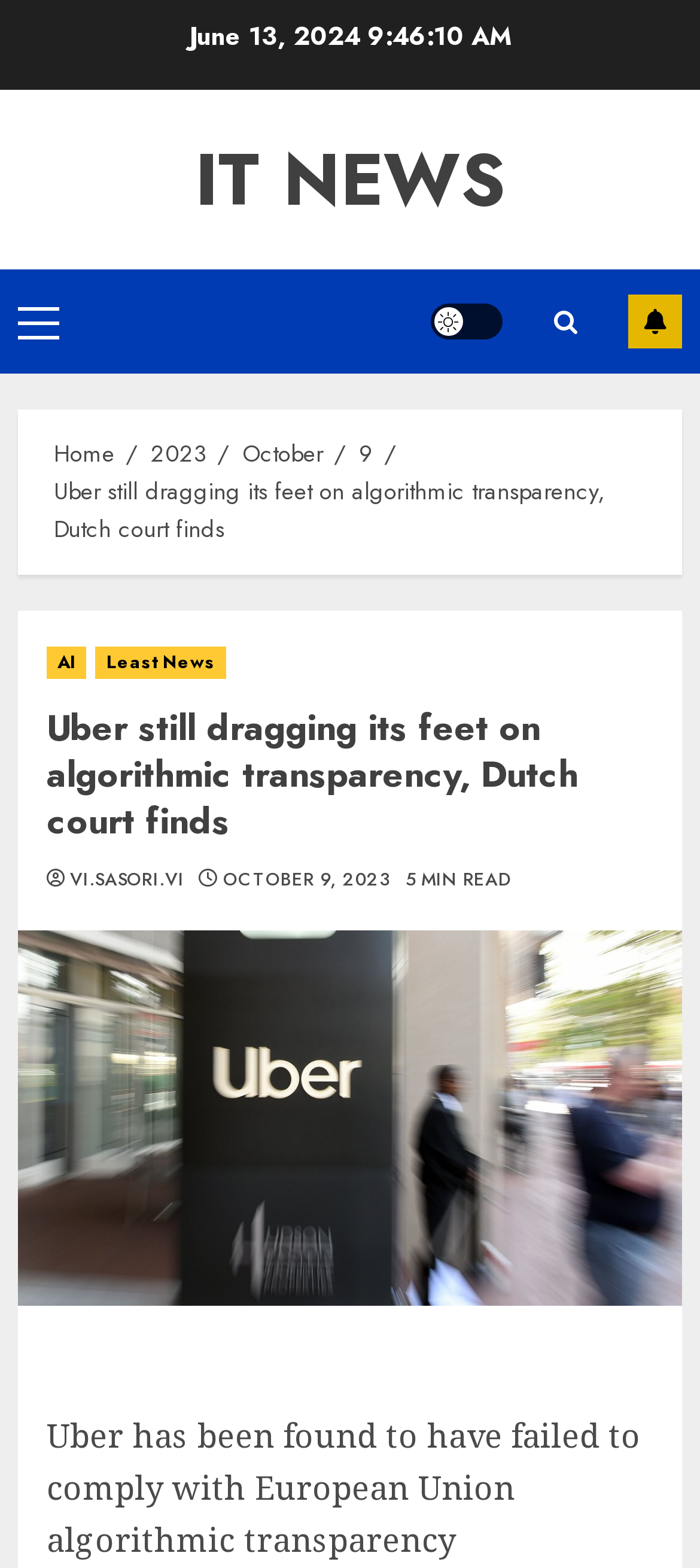Determine the bounding box coordinates for the area that needs to be clicked to fulfill this task: "View cart". The coordinates must be given as four float numbers between 0 and 1, i.e., [left, top, right, bottom].

None